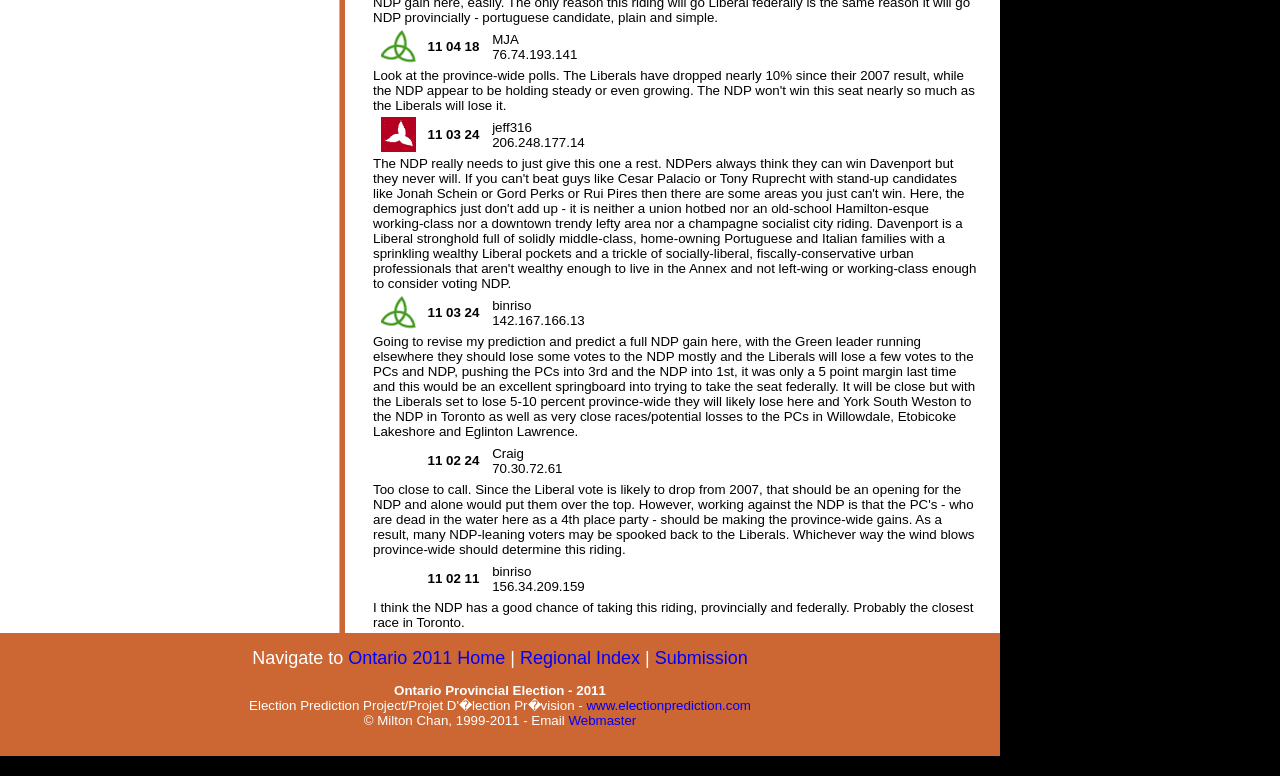Using the element description Submission, predict the bounding box coordinates for the UI element. Provide the coordinates in (top-left x, top-left y, bottom-right x, bottom-right y) format with values ranging from 0 to 1.

[0.512, 0.835, 0.584, 0.861]